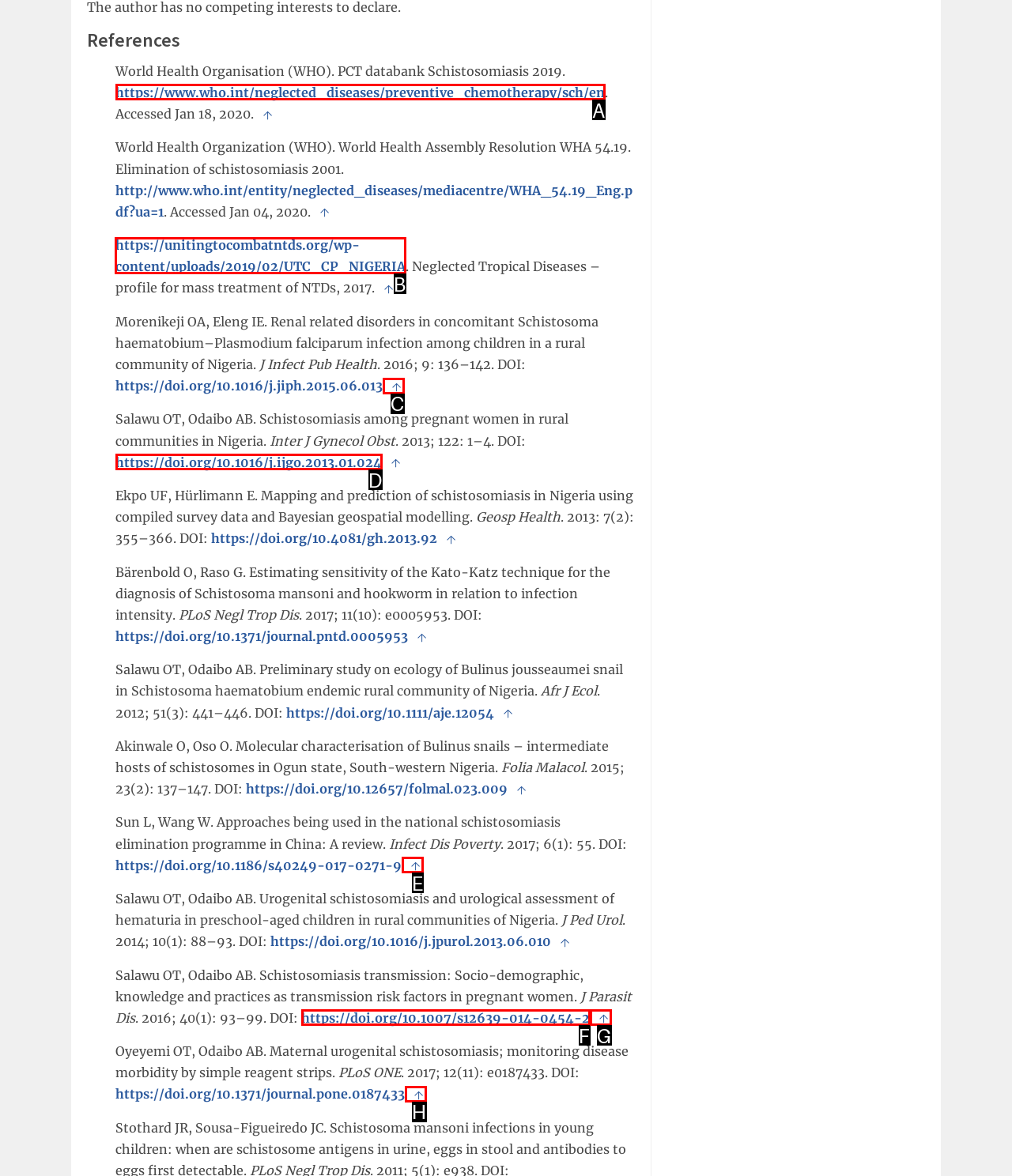Determine the right option to click to perform this task: Visit the Uniting to Combat NTDs website
Answer with the correct letter from the given choices directly.

B